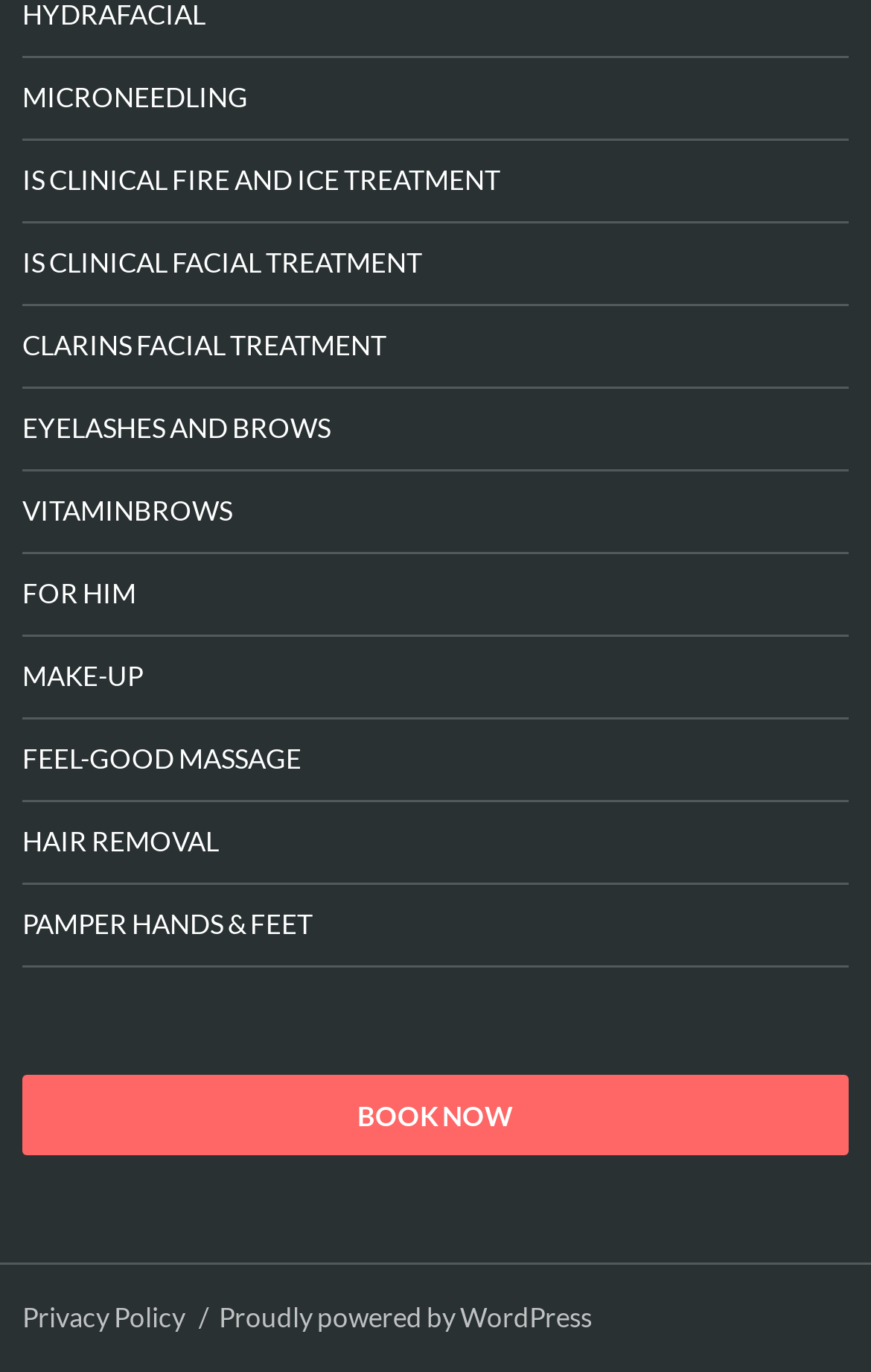What is the last treatment option listed?
Please use the visual content to give a single word or phrase answer.

PAMPER HANDS & FEET